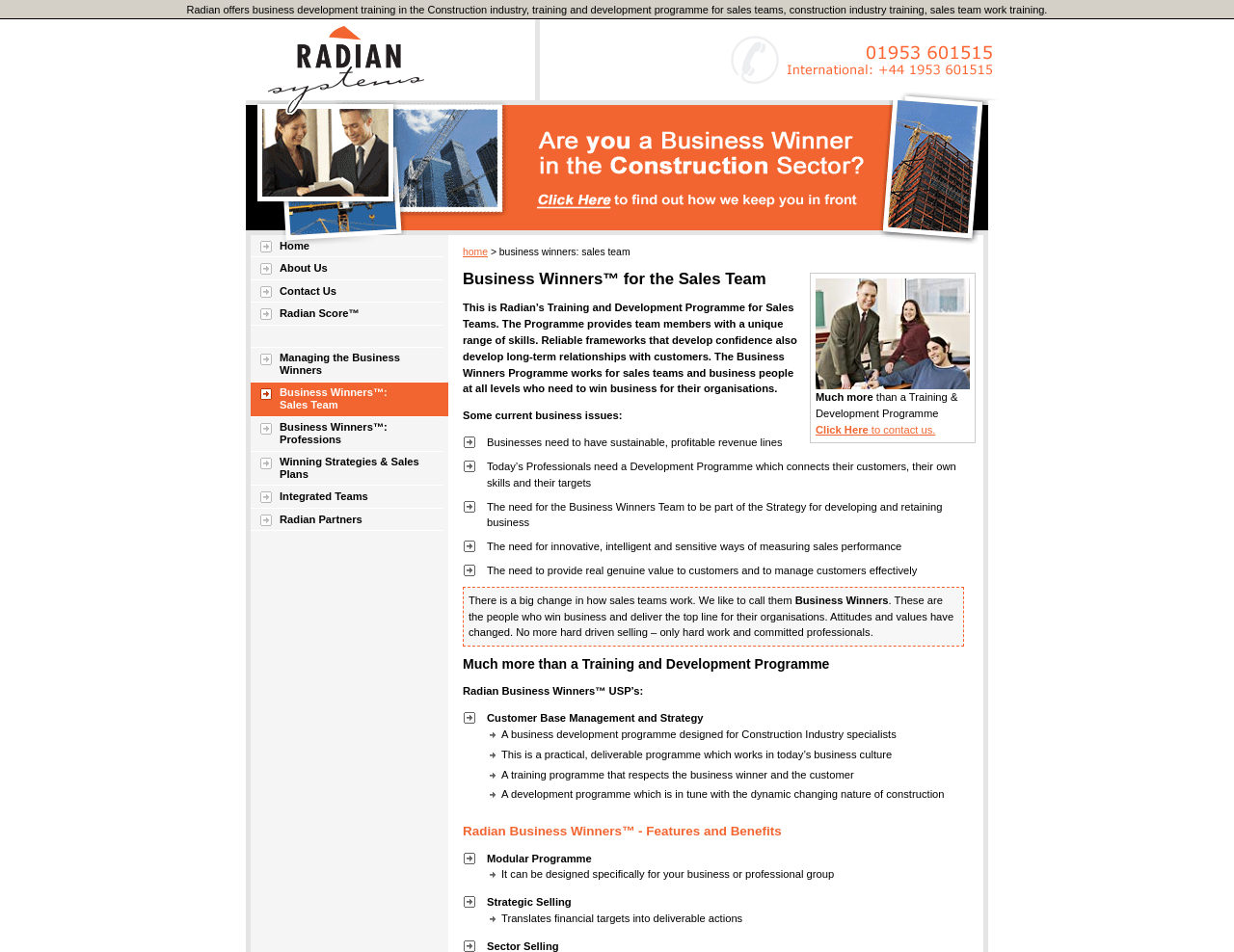Provide the bounding box coordinates for the specified HTML element described in this description: "Home". The coordinates should be four float numbers ranging from 0 to 1, in the format [left, top, right, bottom].

[0.203, 0.247, 0.363, 0.27]